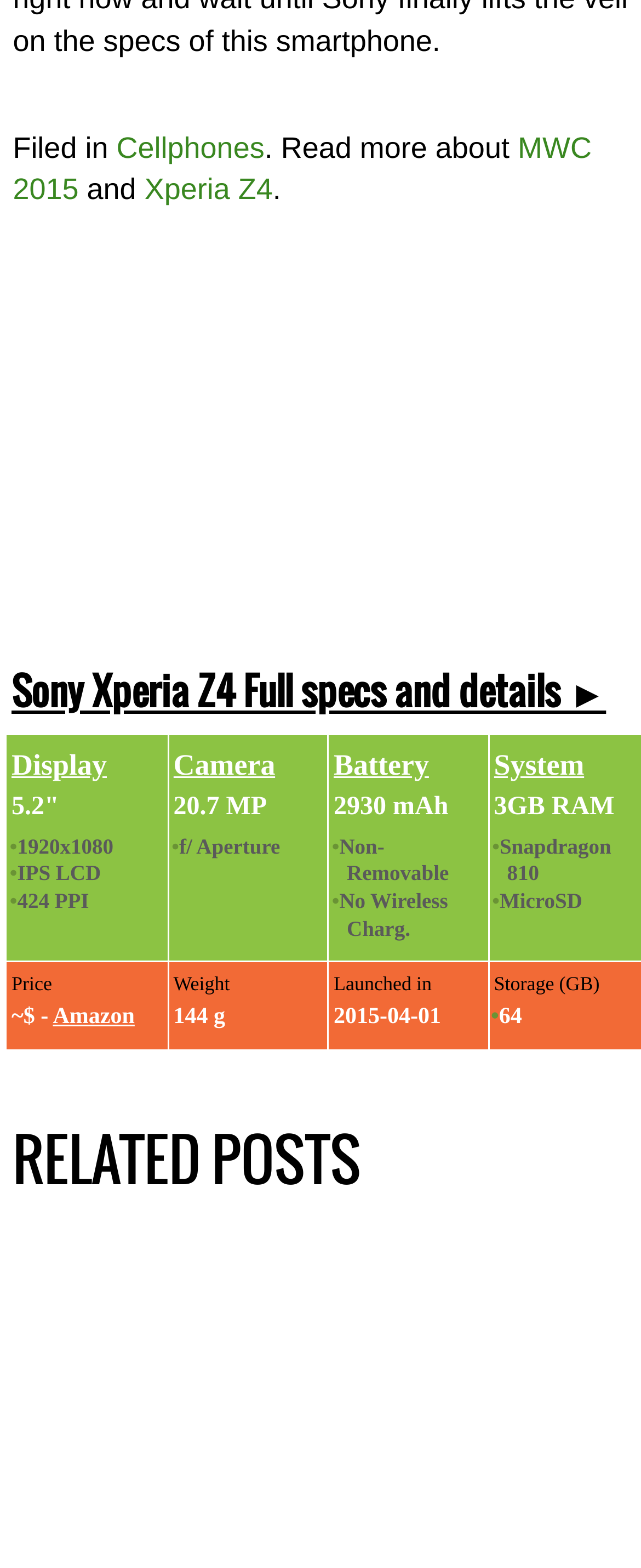Specify the bounding box coordinates (top-left x, top-left y, bottom-right x, bottom-right y) of the UI element in the screenshot that matches this description: System

[0.771, 0.477, 0.912, 0.498]